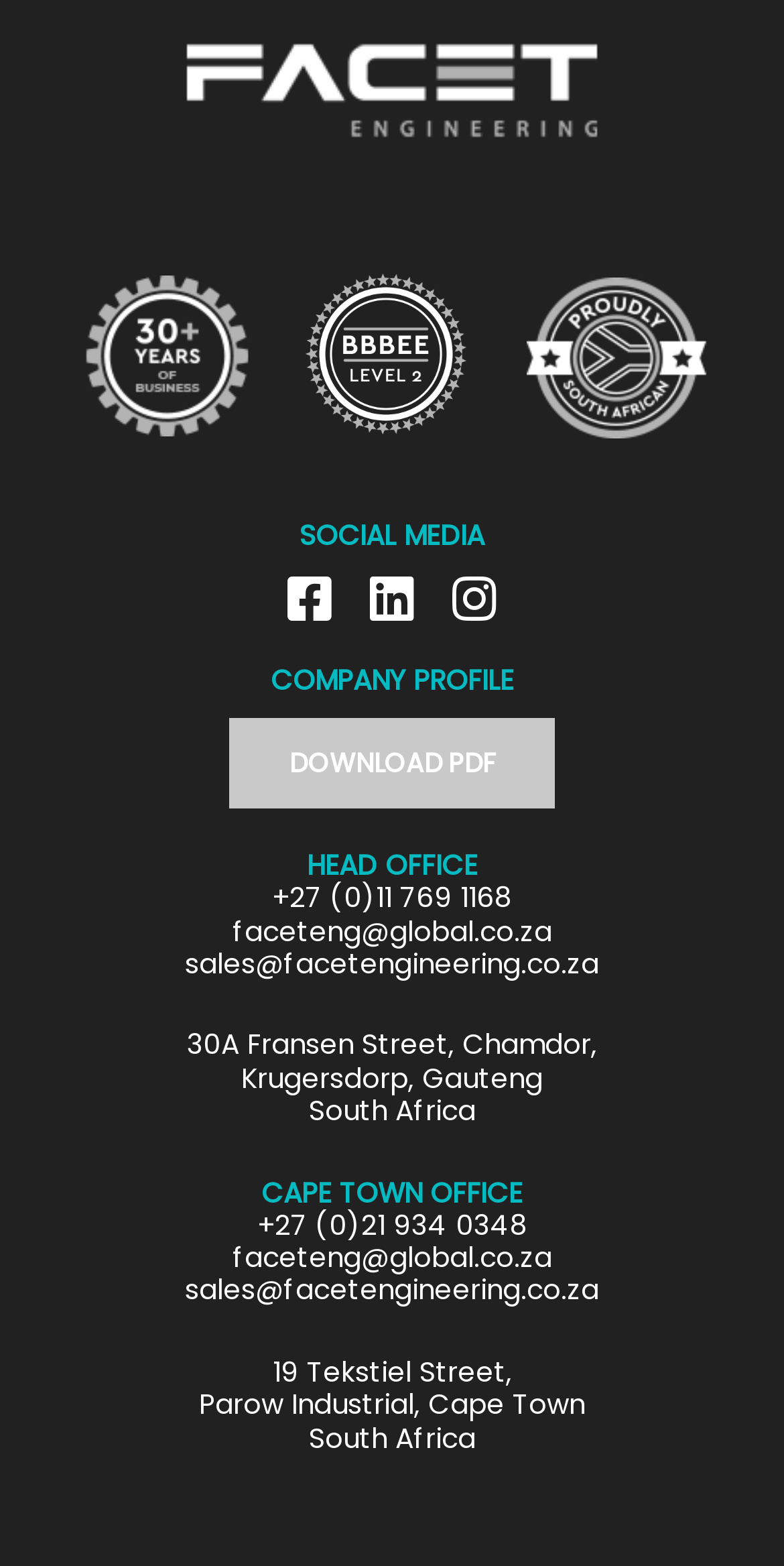Please determine the bounding box coordinates of the element's region to click for the following instruction: "Email Cape Town office".

[0.296, 0.791, 0.704, 0.816]